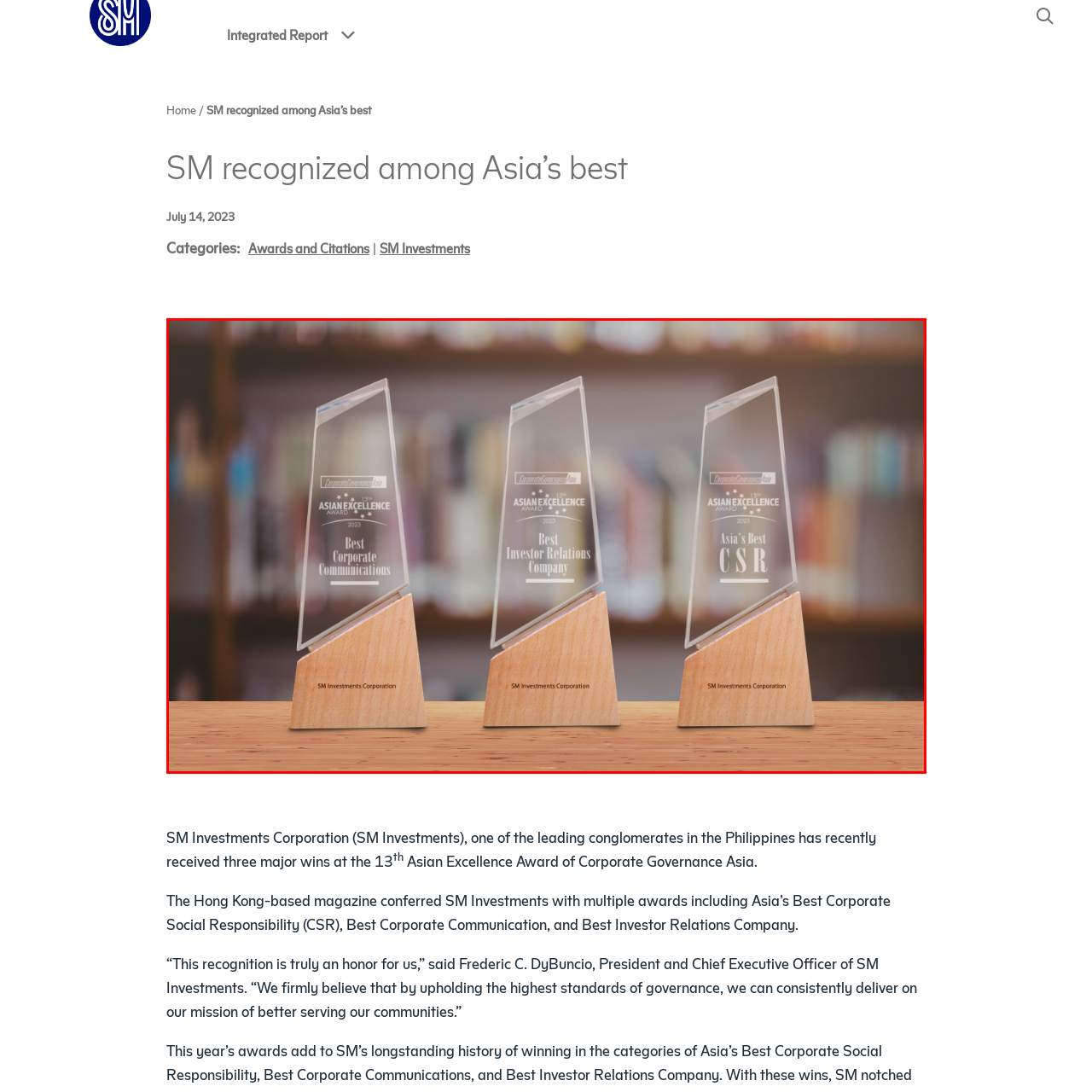Check the image marked by the red frame and reply to the question using one word or phrase:
What material is the award made of?

Clear glass